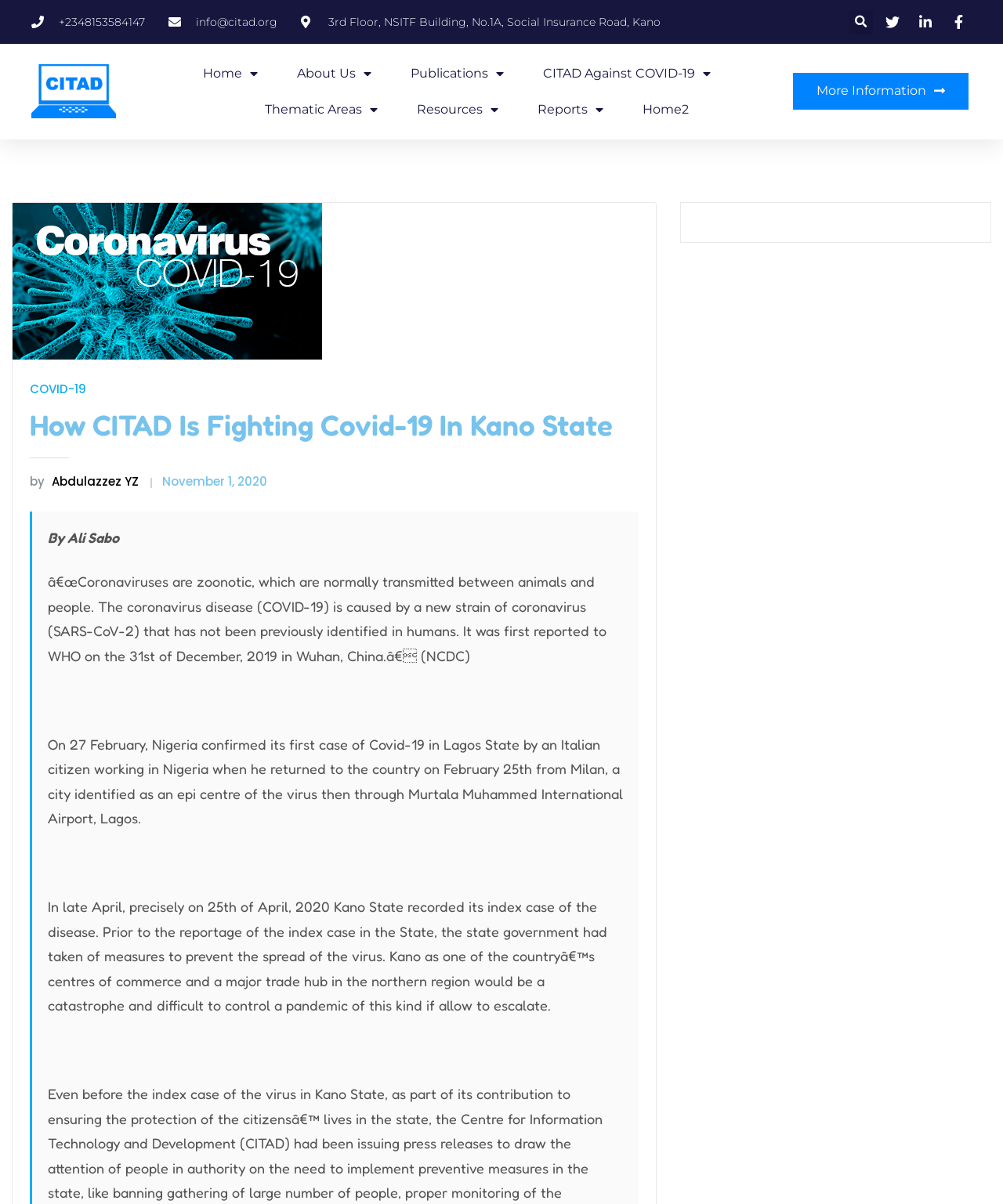What is the name of the disease caused by the new strain of coronavirus?
Based on the visual, give a brief answer using one word or a short phrase.

COVID-19